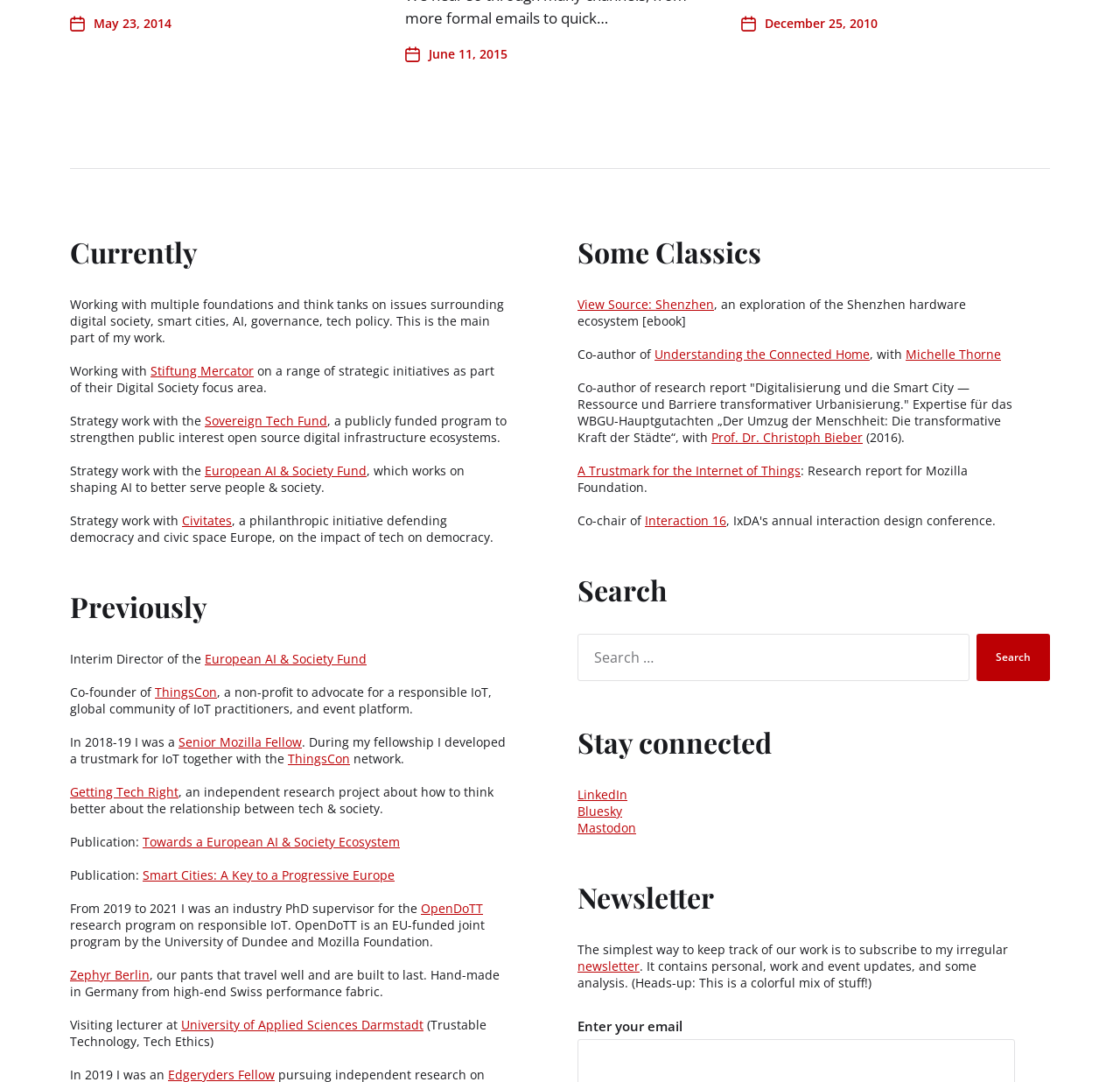Determine the bounding box coordinates (top-left x, top-left y, bottom-right x, bottom-right y) of the UI element described in the following text: Sovereign Tech Fund

[0.183, 0.381, 0.292, 0.397]